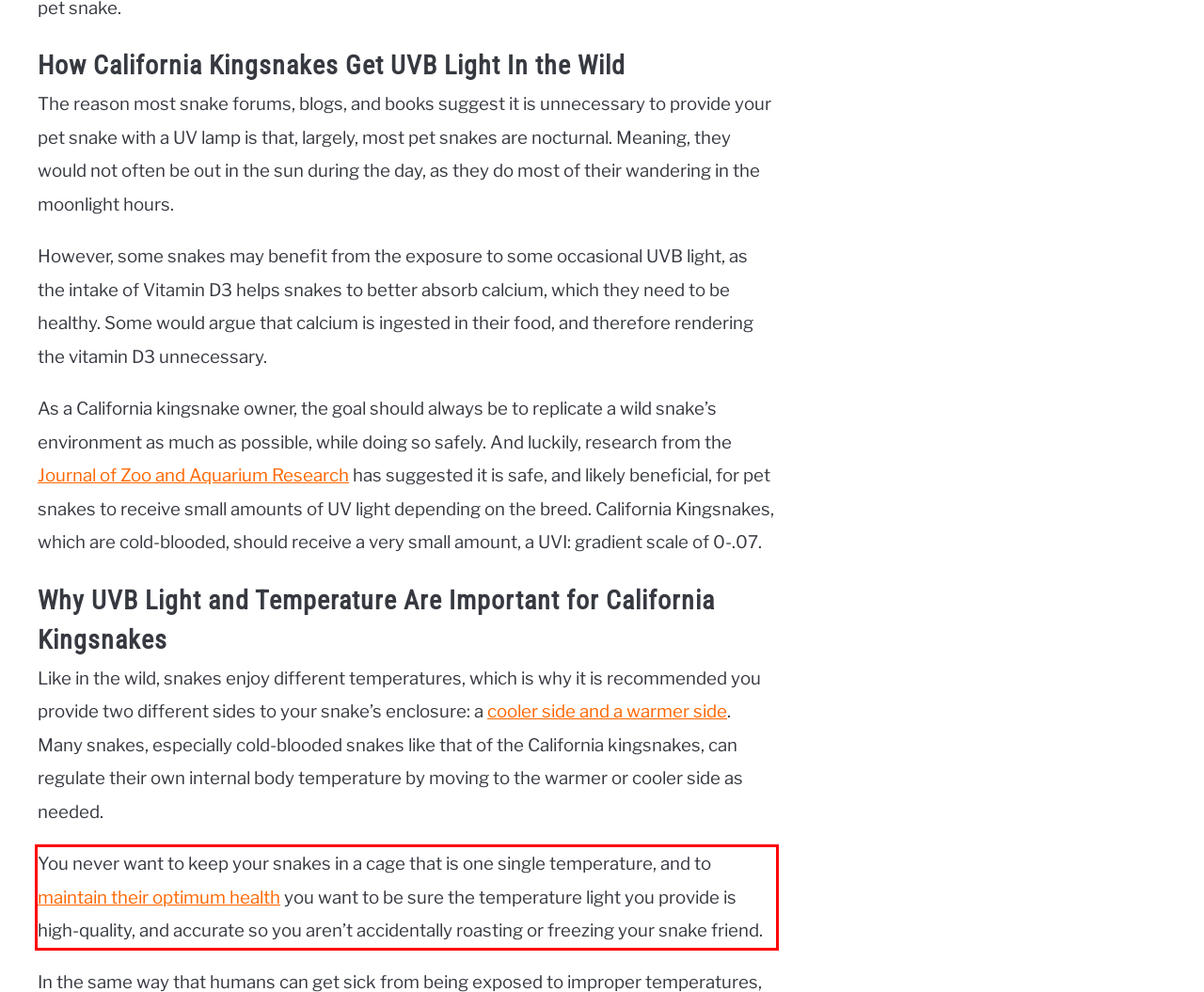Given a webpage screenshot with a red bounding box, perform OCR to read and deliver the text enclosed by the red bounding box.

You never want to keep your snakes in a cage that is one single temperature, and to maintain their optimum health you want to be sure the temperature light you provide is high-quality, and accurate so you aren’t accidentally roasting or freezing your snake friend.